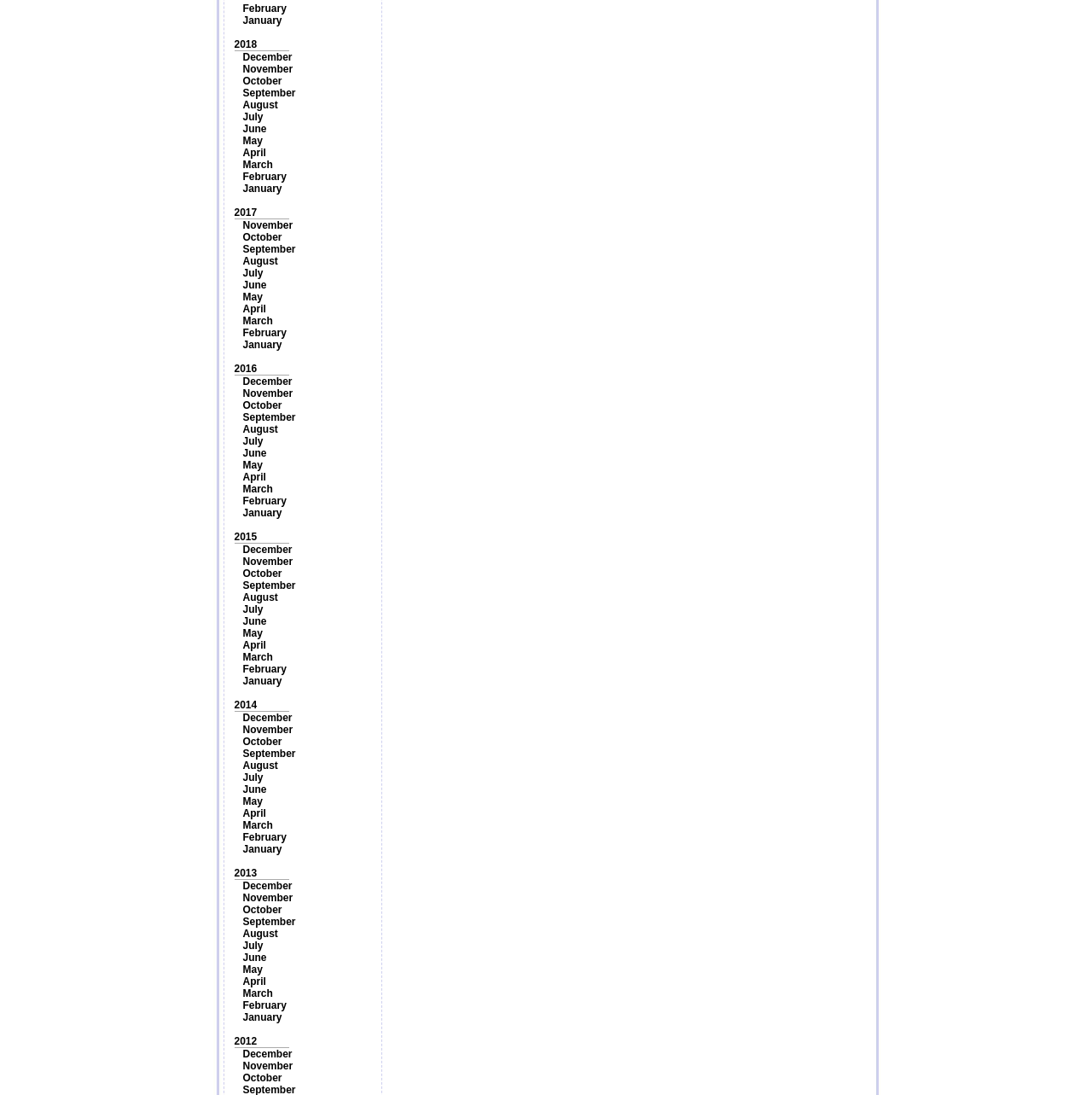From the element description: "September", extract the bounding box coordinates of the UI element. The coordinates should be expressed as four float numbers between 0 and 1, in the order [left, top, right, bottom].

[0.222, 0.08, 0.271, 0.09]